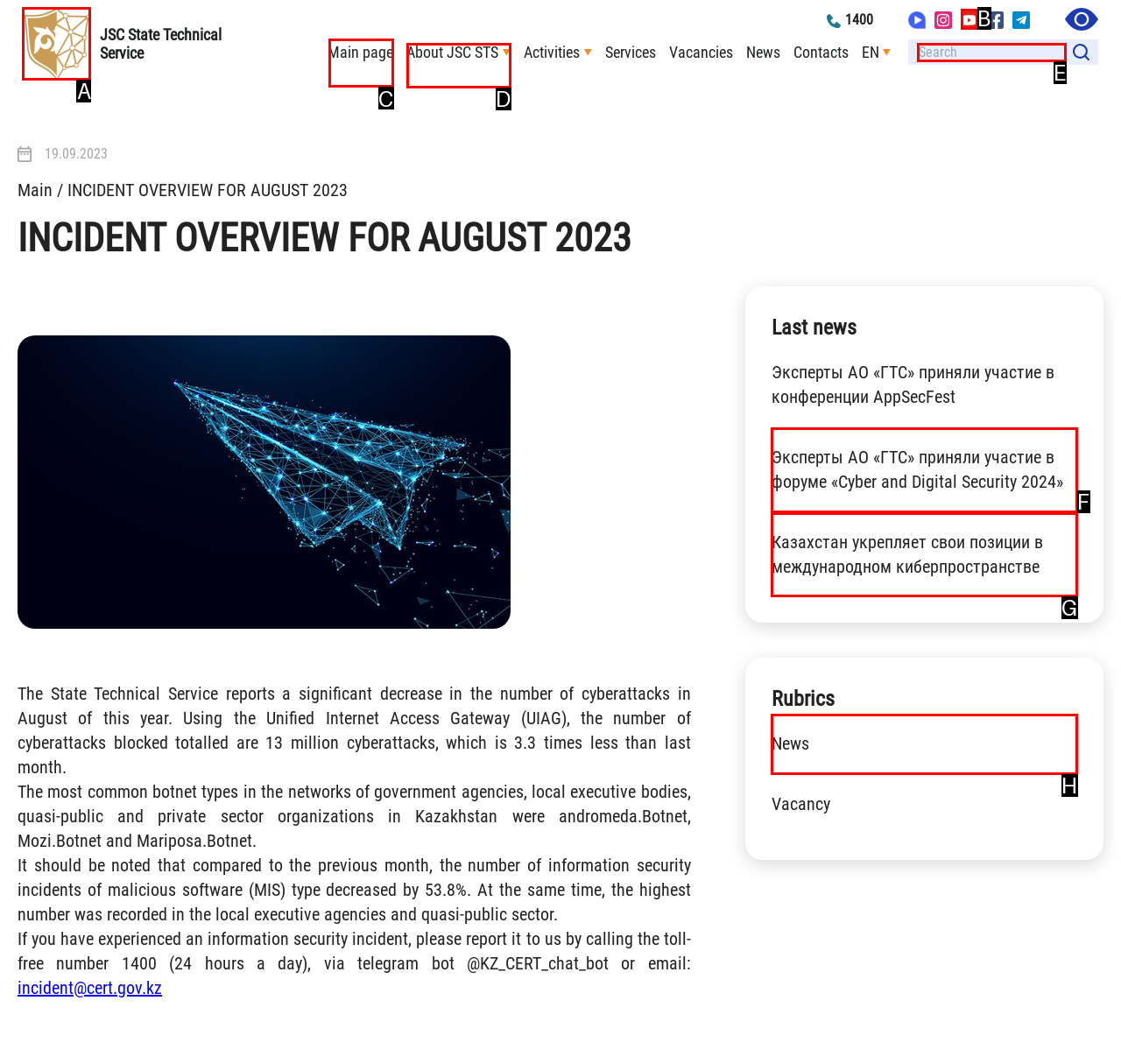From the given options, tell me which letter should be clicked to complete this task: Reply to Haiduc
Answer with the letter only.

None